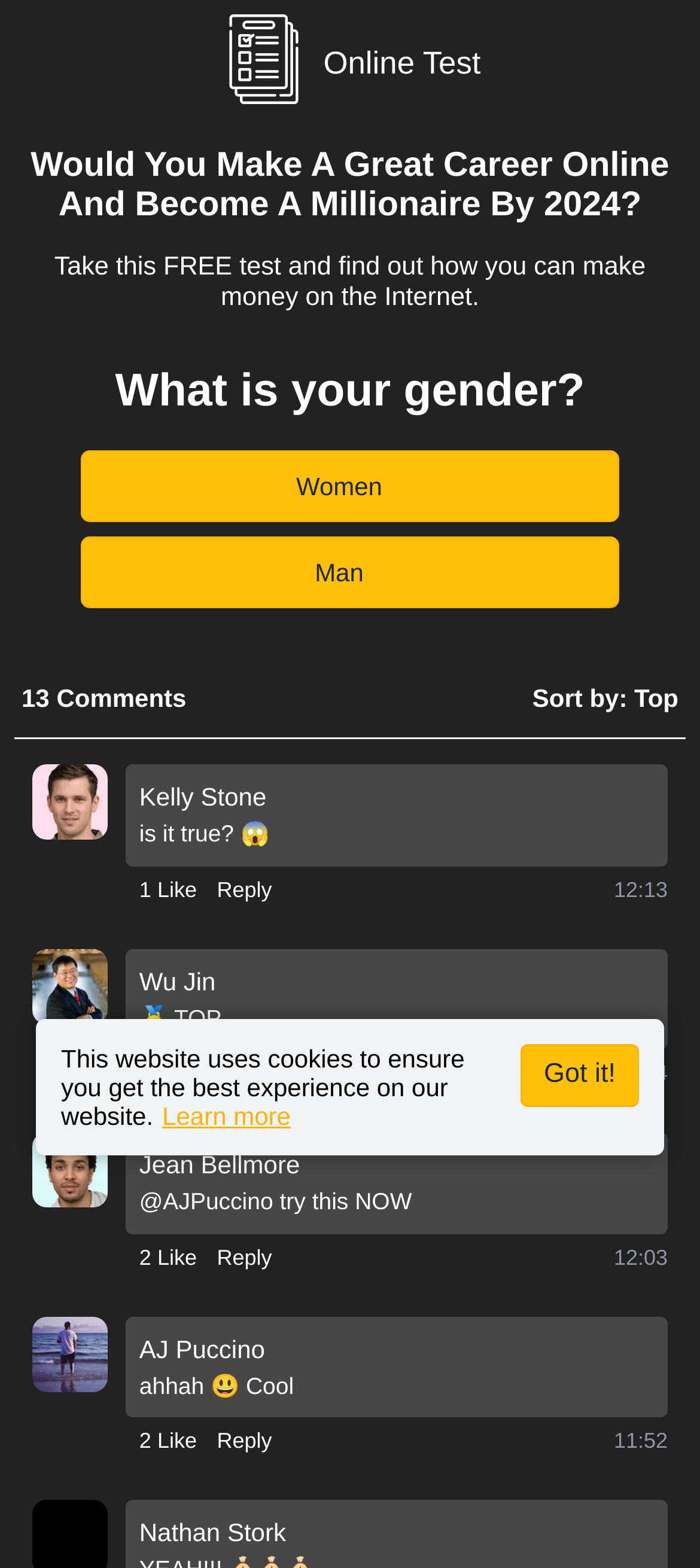Determine the bounding box coordinates of the clickable element to complete this instruction: "Click the 'Learn more' link". Provide the coordinates in the format of four float numbers between 0 and 1, [left, top, right, bottom].

[0.232, 0.702, 0.415, 0.721]